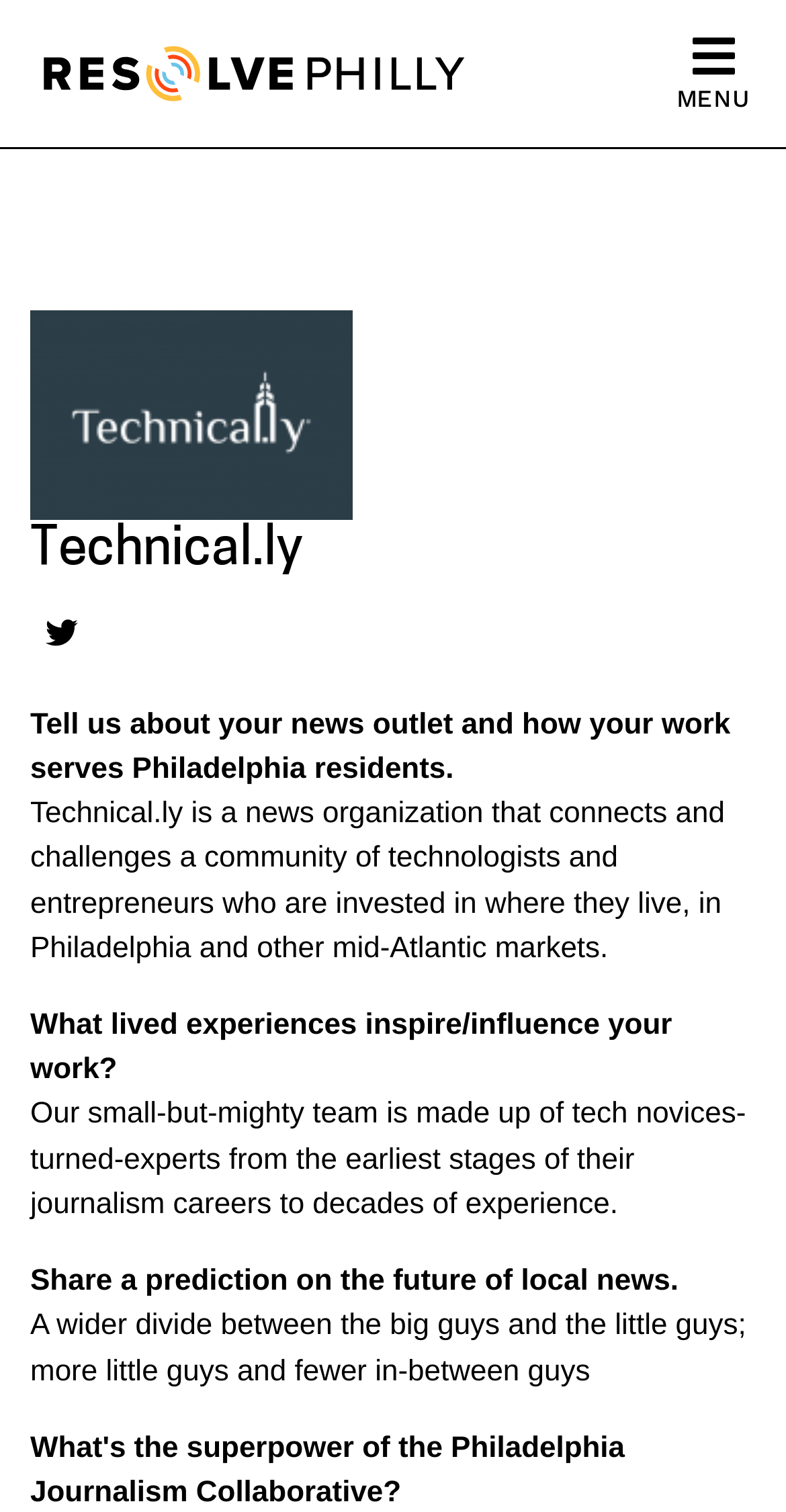Describe the entire webpage, focusing on both content and design.

The webpage is about Technical.ly, a news organization that serves Philadelphia residents. At the top left corner, there is a link to skip to the main content. Below it, there is a primary navigation section that spans the entire width of the page. Within this section, there is a Resolve Philadelphia logo on the left, accompanied by a toggle navigation button on the right. 

Below the navigation section, there is a Technical.ly logo, followed by a heading that reads "Technical.ly". To the right of the heading, there is an icon represented by "\uf099". 

The main content of the page is divided into several sections. The first section has a title that asks about the news outlet and how it serves Philadelphia residents. Below the title, there is a brief description of Technical.ly, explaining its role in connecting and challenging a community of technologists and entrepreneurs. 

The next section asks about the lived experiences that inspire or influence the work of the news outlet. Following this, there is a section that describes the team behind Technical.ly, highlighting their diverse backgrounds and experiences. 

Another section asks about the prediction on the future of local news, and provides an answer that suggests a widening divide between large and small news organizations. Throughout the page, there are no images other than the Resolve Philadelphia logo and the Technical.ly logo.